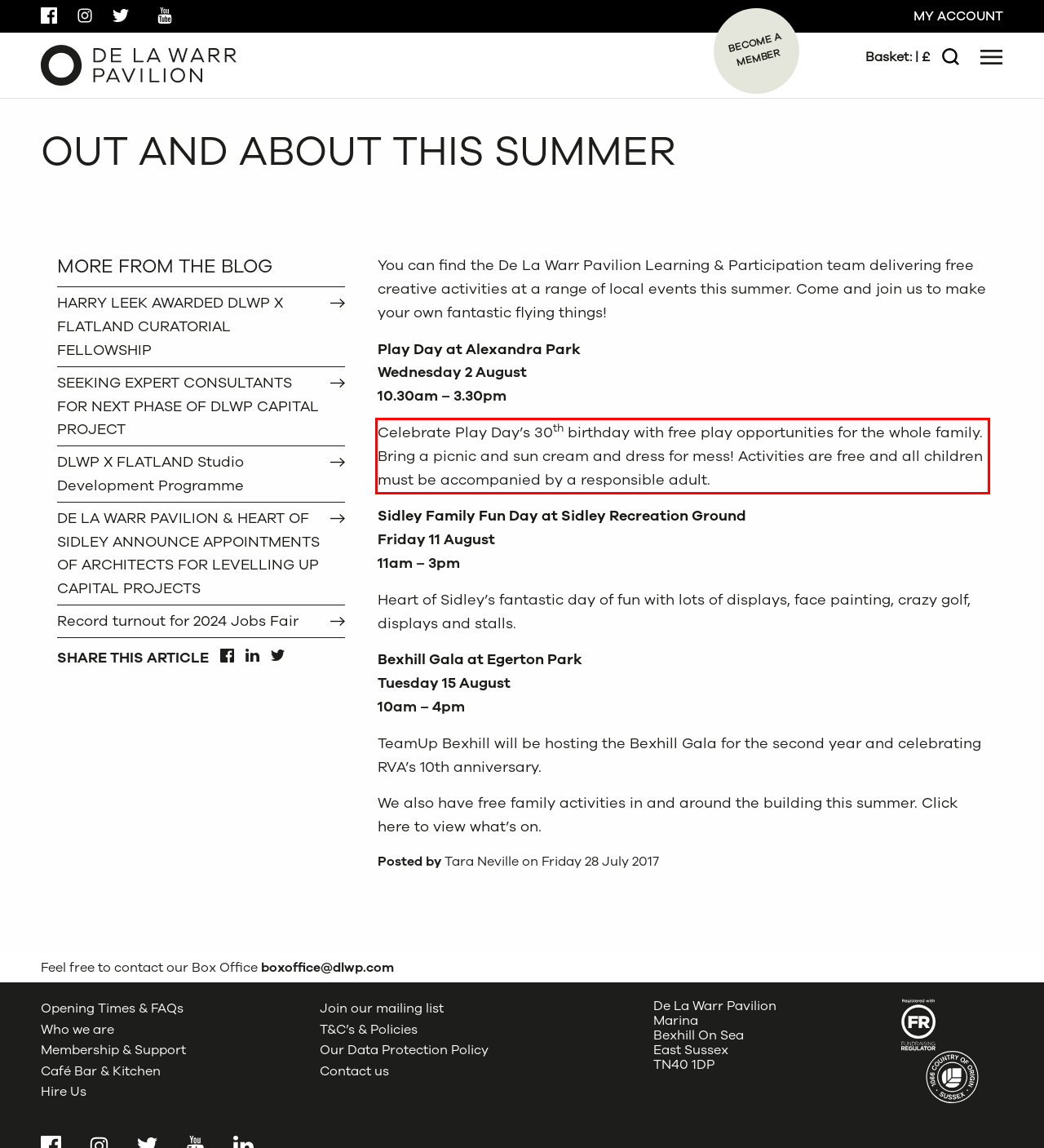You are presented with a webpage screenshot featuring a red bounding box. Perform OCR on the text inside the red bounding box and extract the content.

Celebrate Play Day’s 30th birthday with free play opportunities for the whole family. Bring a picnic and sun cream and dress for mess! Activities are free and all children must be accompanied by a responsible adult.